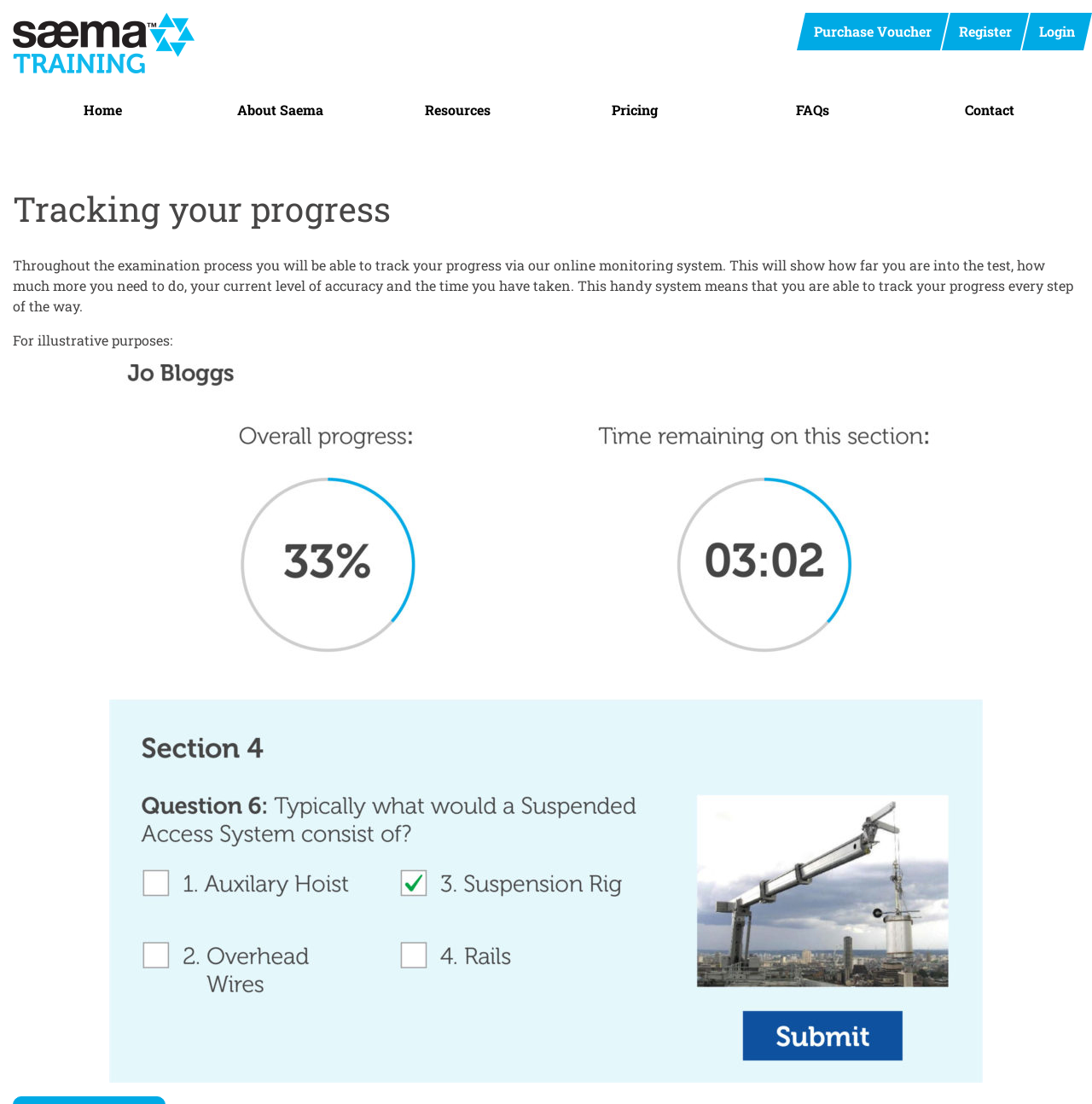Identify the bounding box of the HTML element described as: "Login".

[0.936, 0.012, 1.0, 0.046]